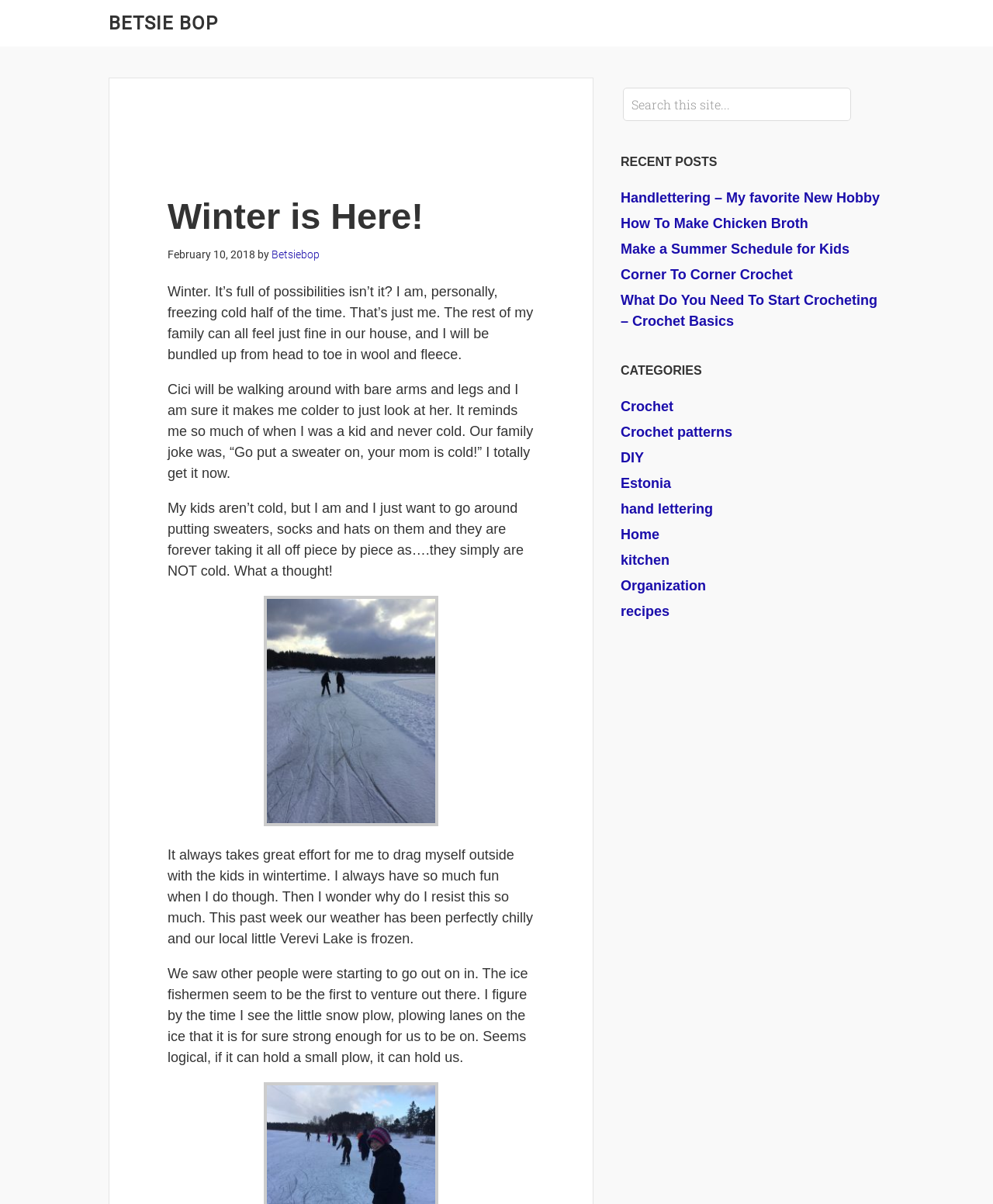Provide a short answer to the following question with just one word or phrase: What is the topic of the blog post?

Winter